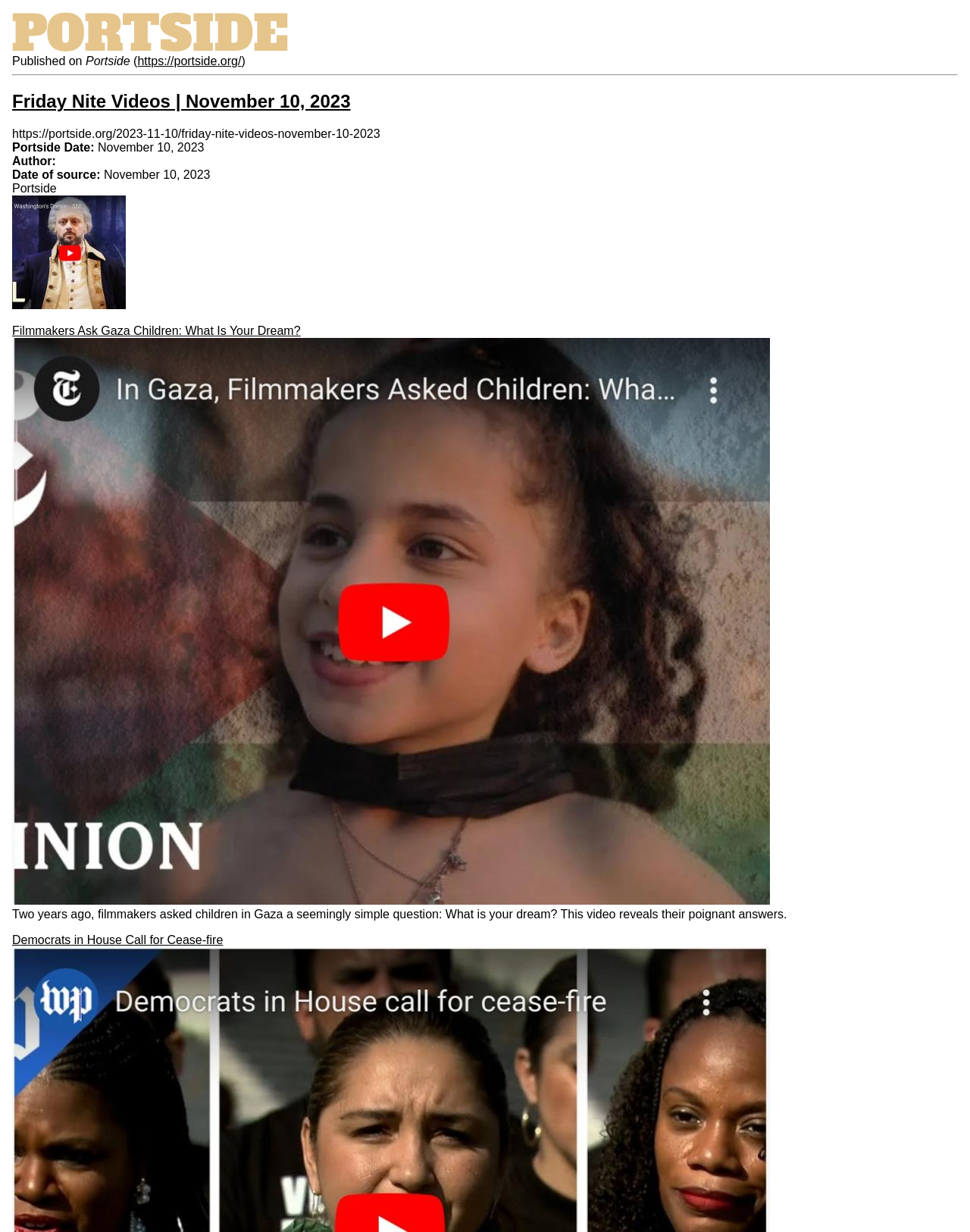Find the bounding box coordinates for the HTML element described as: "https://portside.org/". The coordinates should consist of four float values between 0 and 1, i.e., [left, top, right, bottom].

[0.142, 0.044, 0.249, 0.055]